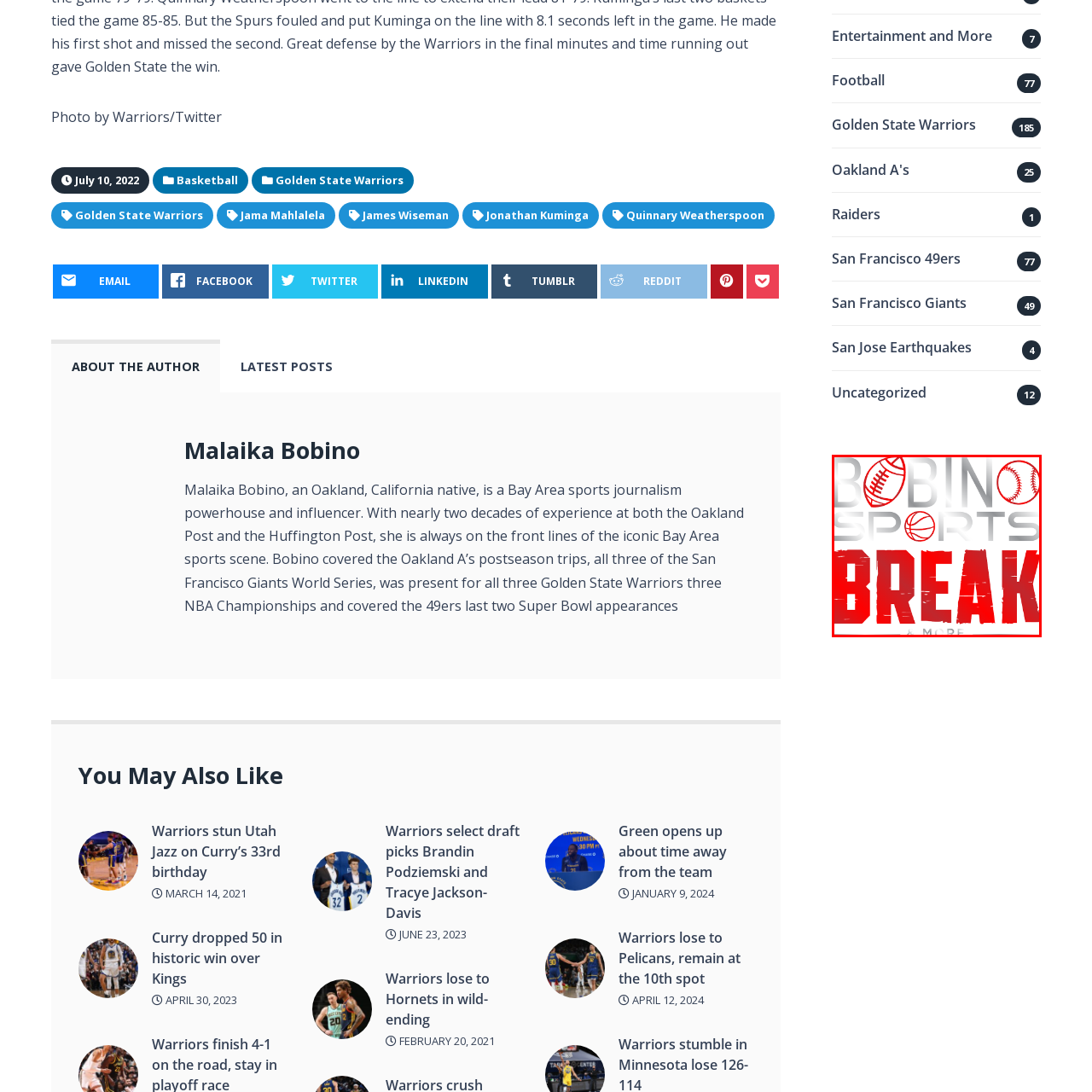View the section of the image outlined in red, What color is the font of 'BREAK'? Provide your response in a single word or brief phrase.

Red